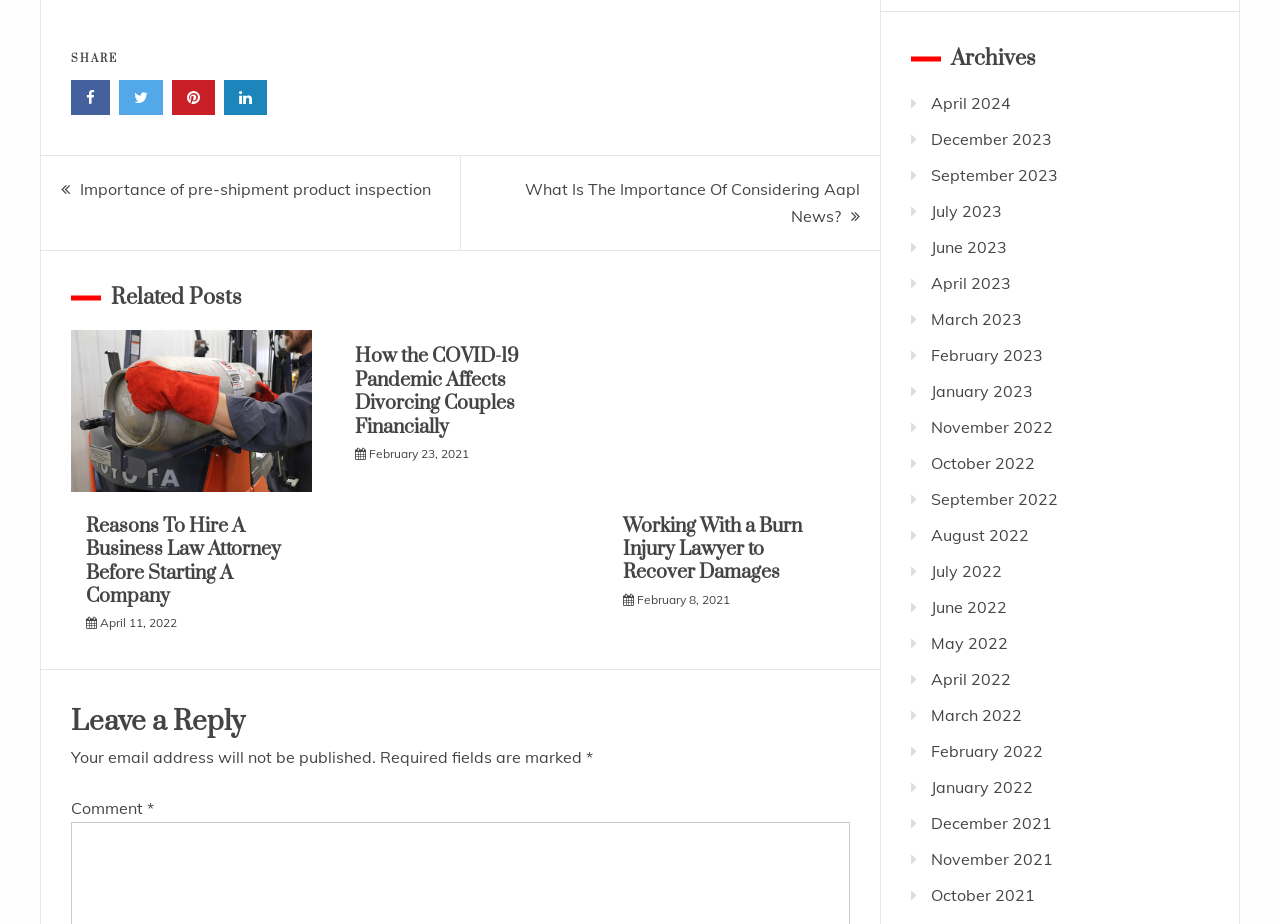Find the bounding box coordinates of the clickable element required to execute the following instruction: "Click on the 'Importance of pre-shipment product inspection' link". Provide the coordinates as four float numbers between 0 and 1, i.e., [left, top, right, bottom].

[0.062, 0.194, 0.337, 0.215]